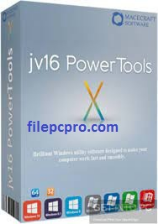Create a vivid and detailed description of the image.

The image showcases the packaging design for "jv16 PowerTools," a software solution aimed at optimizing Windows performance. The box prominently features the software's name, "jv16 PowerTools," along with the logo of the developer, Macecraft Software. Below the logo, the website URL "filepcpro.com" is displayed, indicating where users can access further information or downloads. The background is a light blue color, and various icons representing different functionalities of the software can be seen at the bottom of the box, emphasizing its versatility in system maintenance and optimization. This image conveys a professional and modern aesthetic, in line with the product's focus on enhancing computer performance.